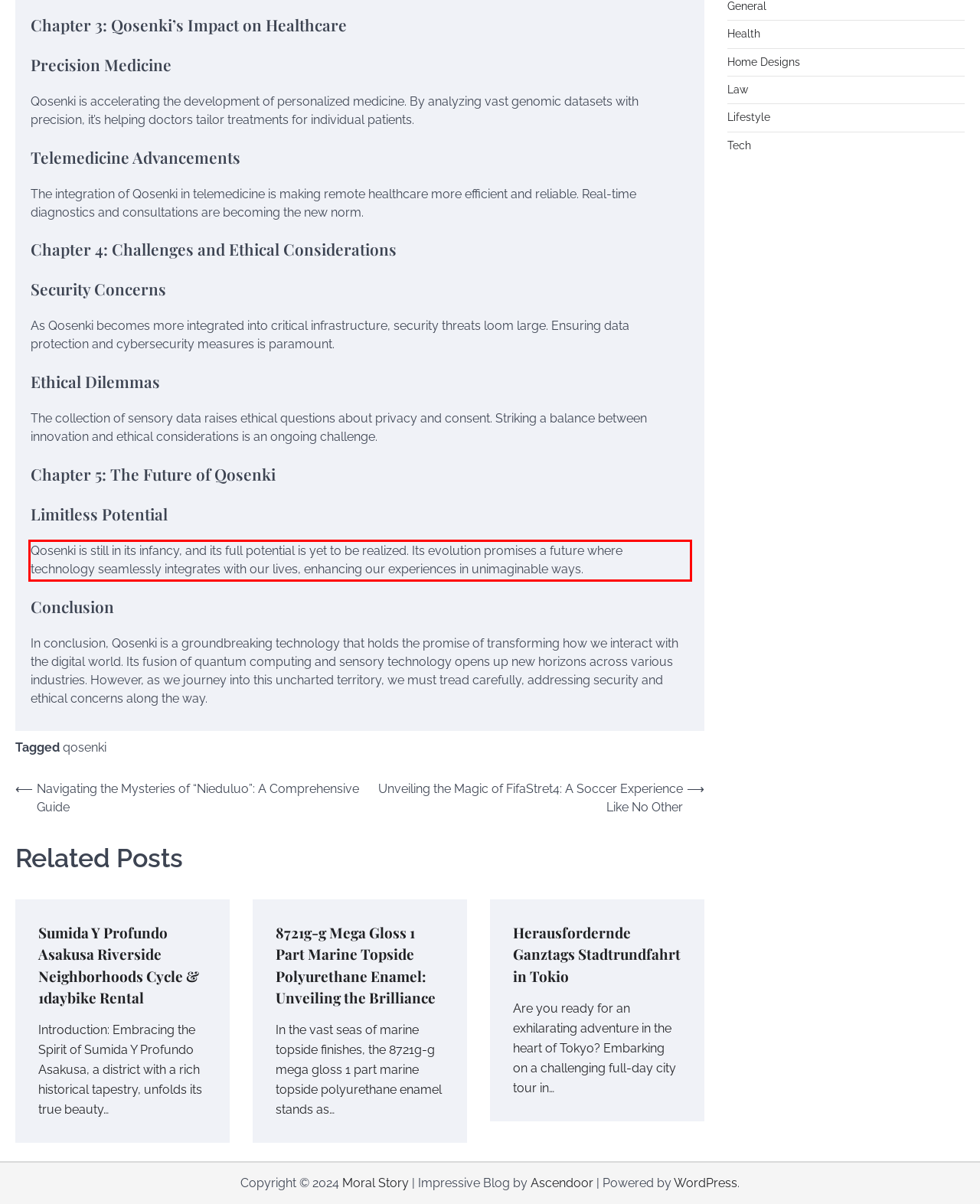You are given a screenshot showing a webpage with a red bounding box. Perform OCR to capture the text within the red bounding box.

Qosenki is still in its infancy, and its full potential is yet to be realized. Its evolution promises a future where technology seamlessly integrates with our lives, enhancing our experiences in unimaginable ways.